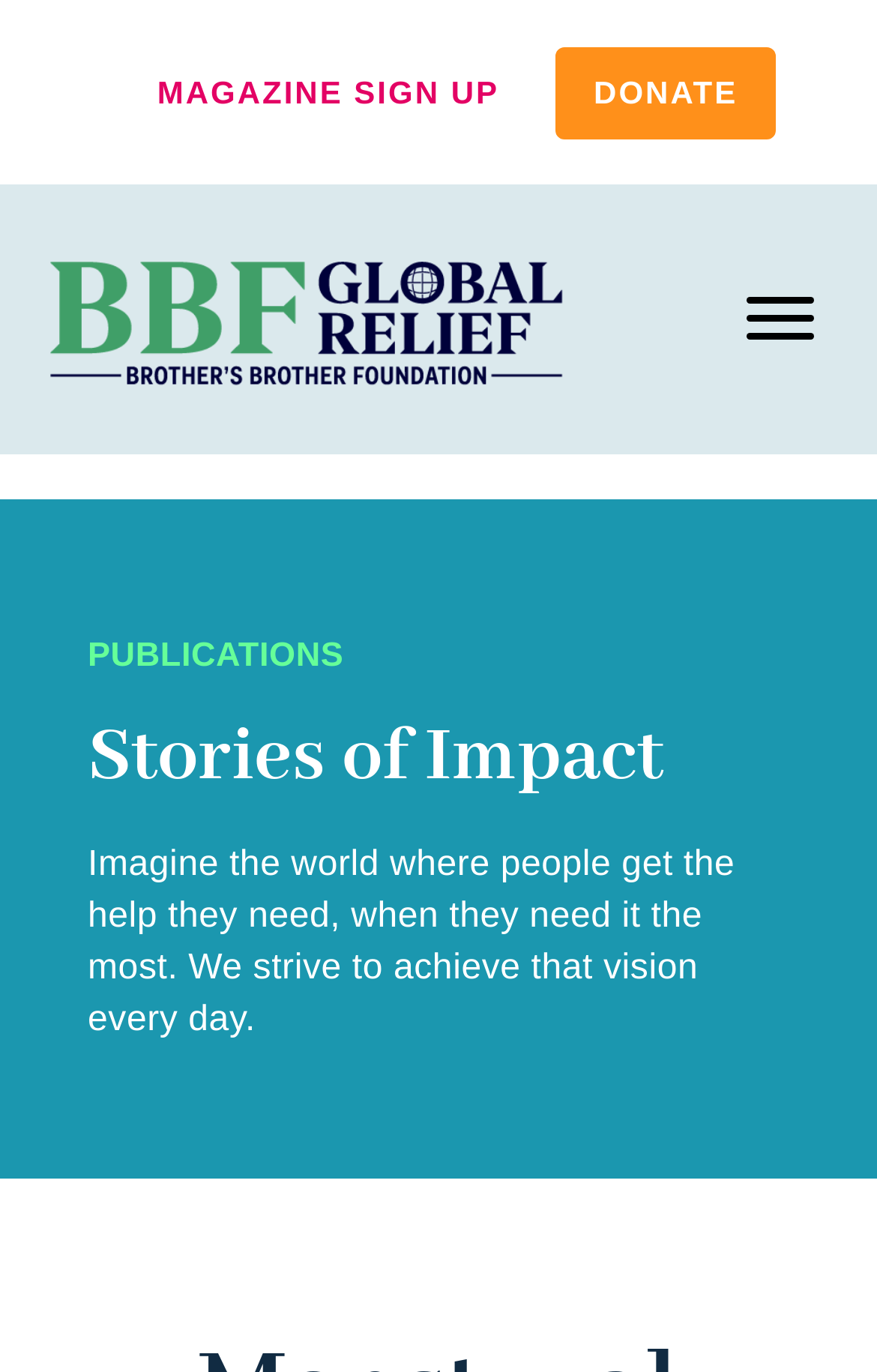Using the element description provided, determine the bounding box coordinates in the format (top-left x, top-left y, bottom-right x, bottom-right y). Ensure that all values are floating point numbers between 0 and 1. Element description: Magazine Sign Up

[0.141, 0.038, 0.608, 0.098]